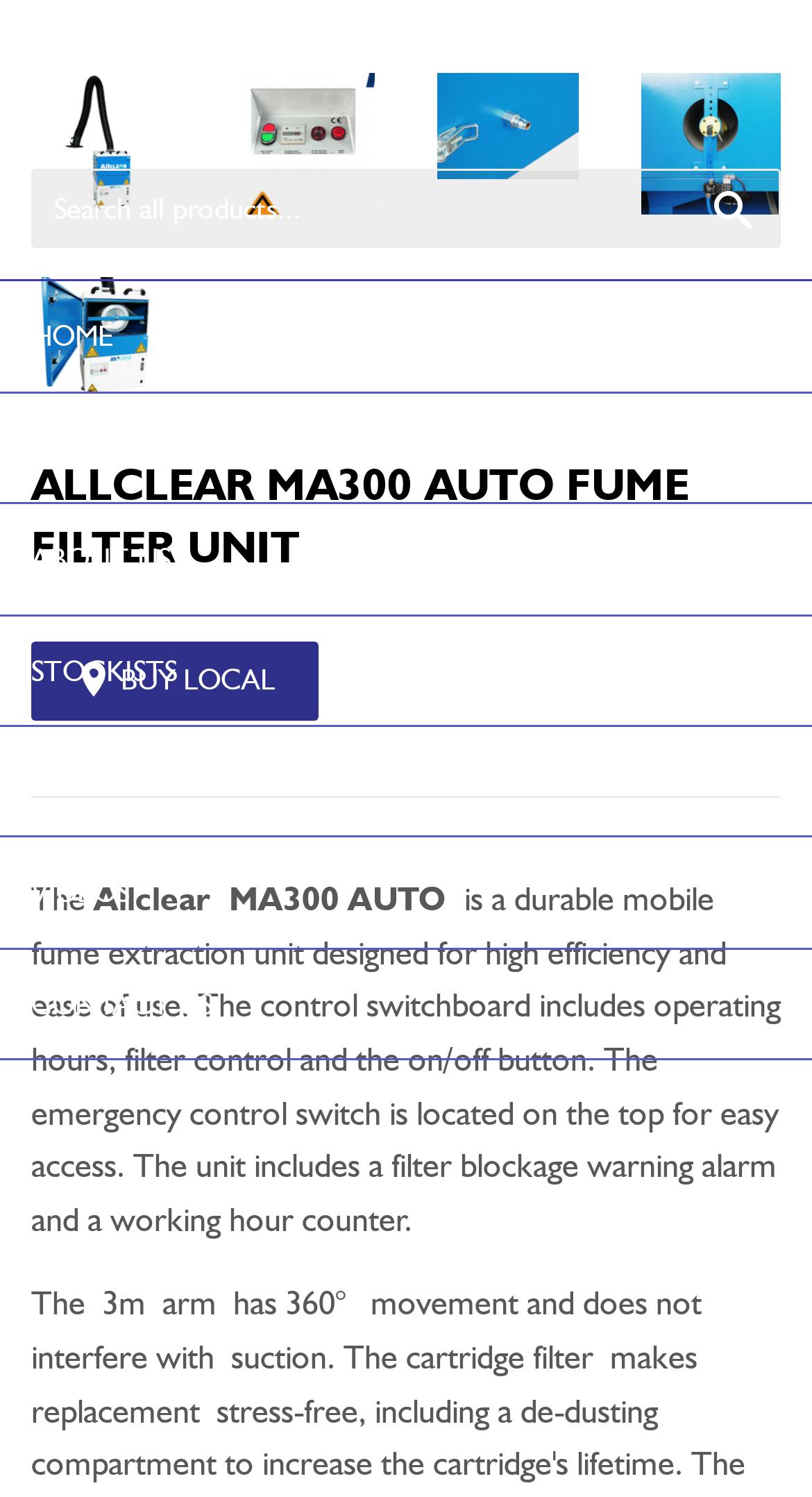Find the bounding box coordinates for the UI element whose description is: "Buy Local". The coordinates should be four float numbers between 0 and 1, in the format [left, top, right, bottom].

[0.038, 0.429, 0.392, 0.482]